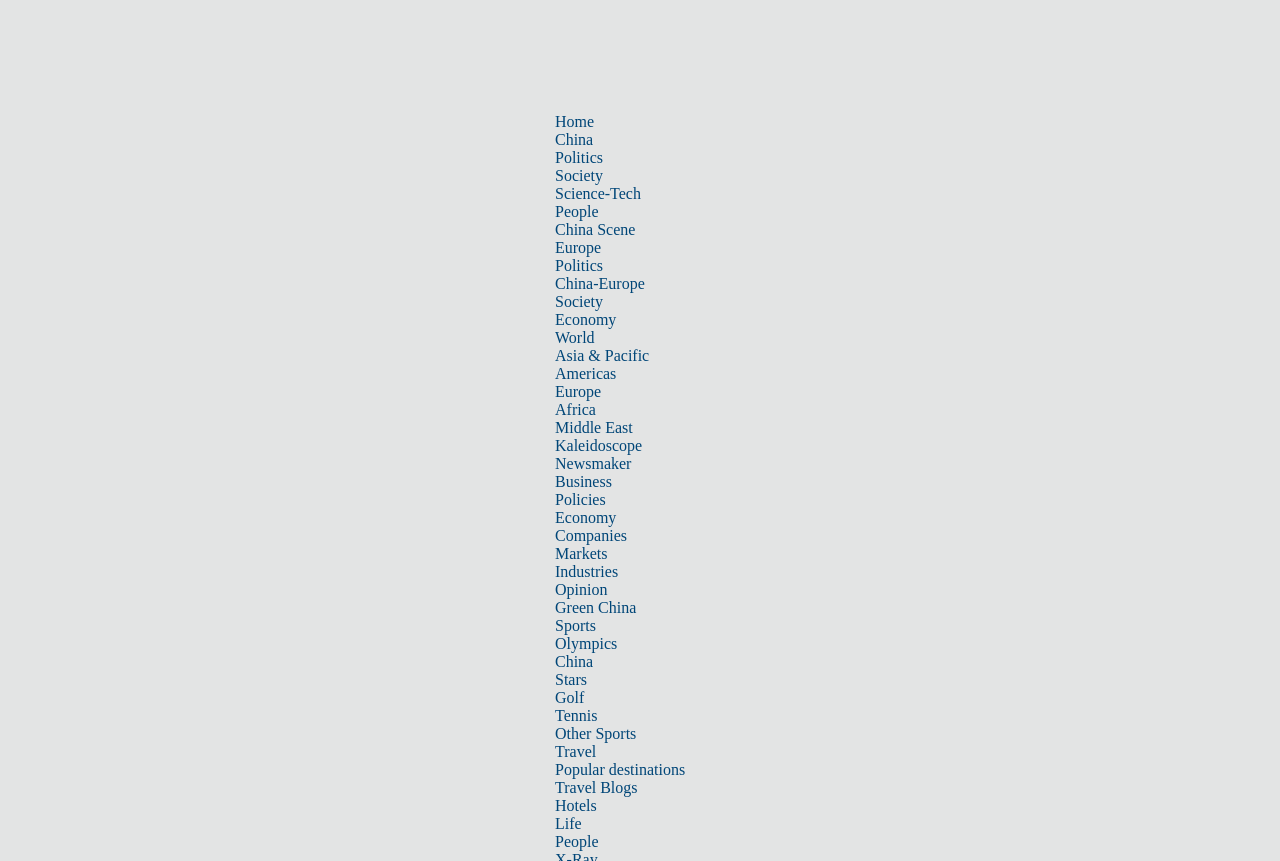Please identify the bounding box coordinates of the element that needs to be clicked to perform the following instruction: "Share this content on Facebook".

None